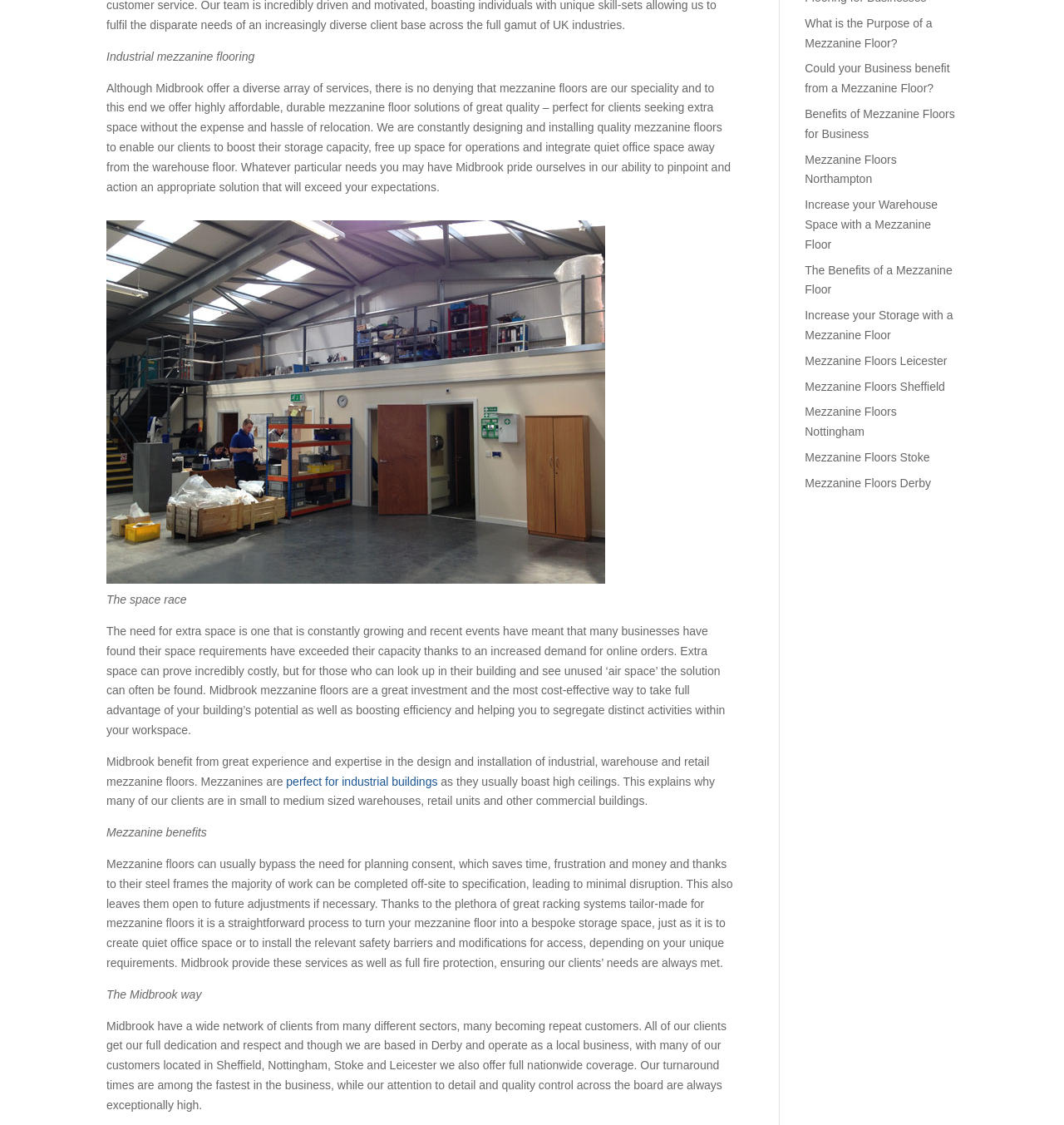Mark the bounding box of the element that matches the following description: "perfect for industrial buildings".

[0.269, 0.597, 0.411, 0.609]